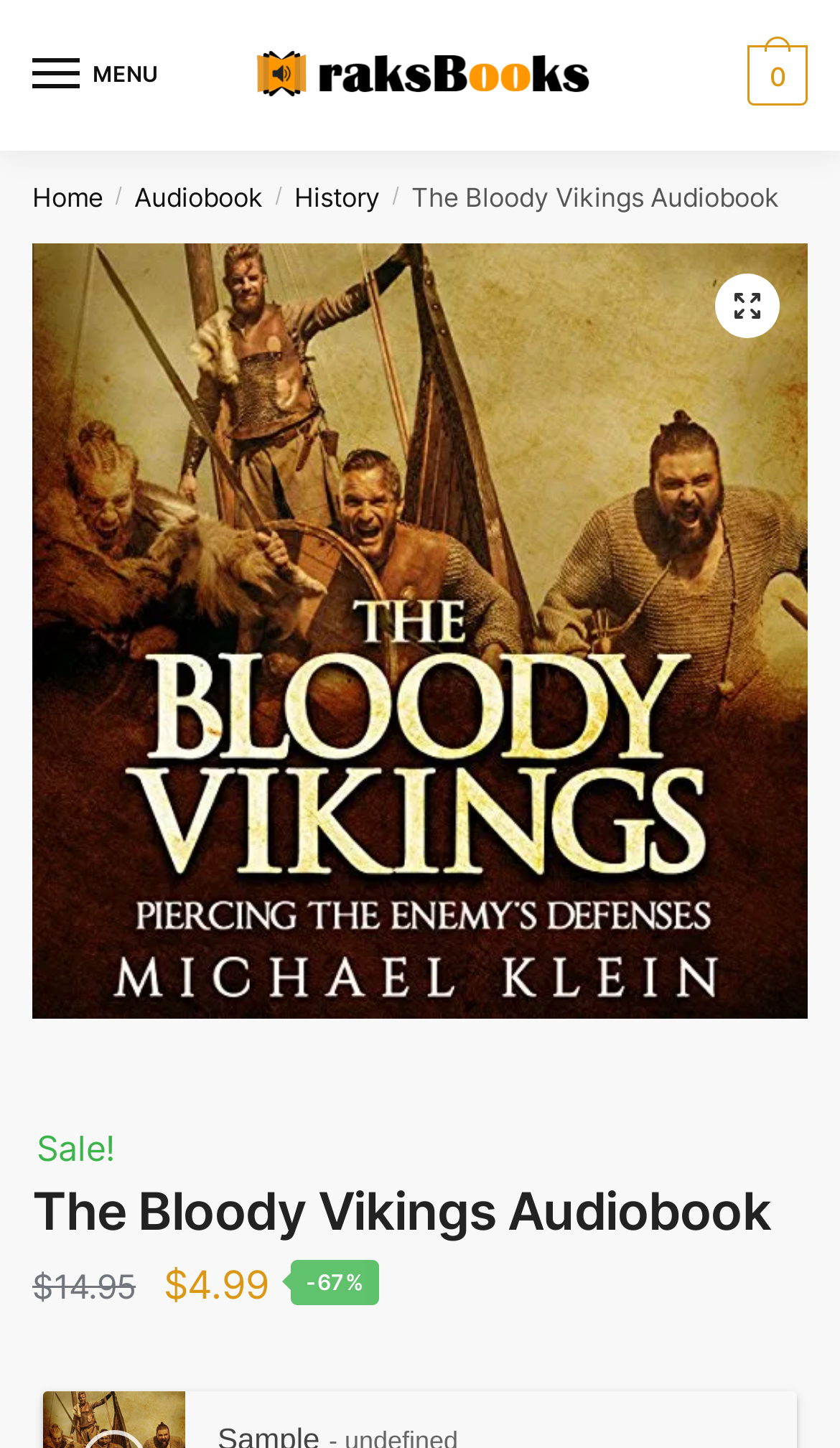Identify the bounding box coordinates for the element you need to click to achieve the following task: "Share on Facebook". The coordinates must be four float values ranging from 0 to 1, formatted as [left, top, right, bottom].

None